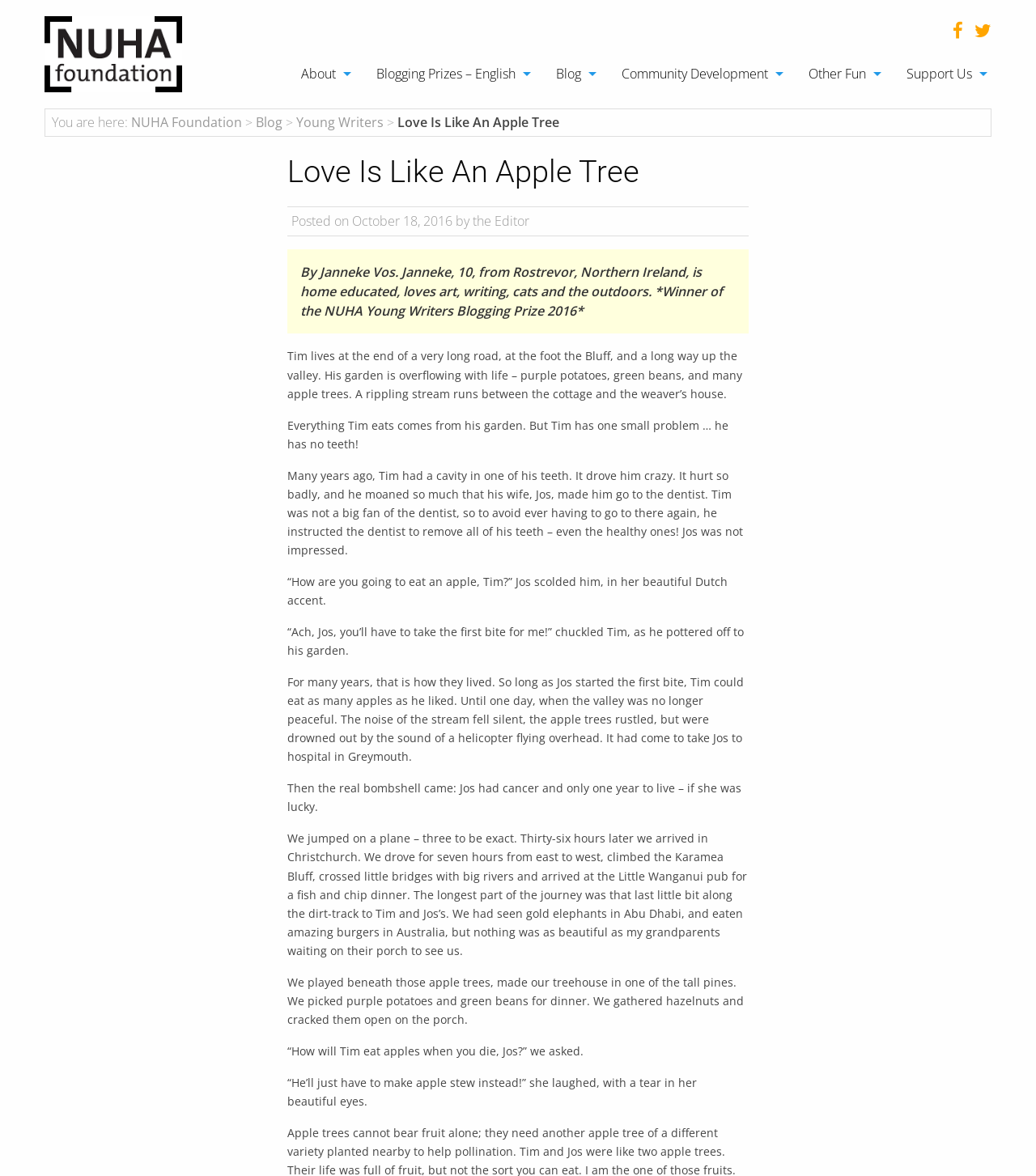Give the bounding box coordinates for this UI element: "About". The coordinates should be four float numbers between 0 and 1, arranged as [left, top, right, bottom].

[0.278, 0.049, 0.343, 0.076]